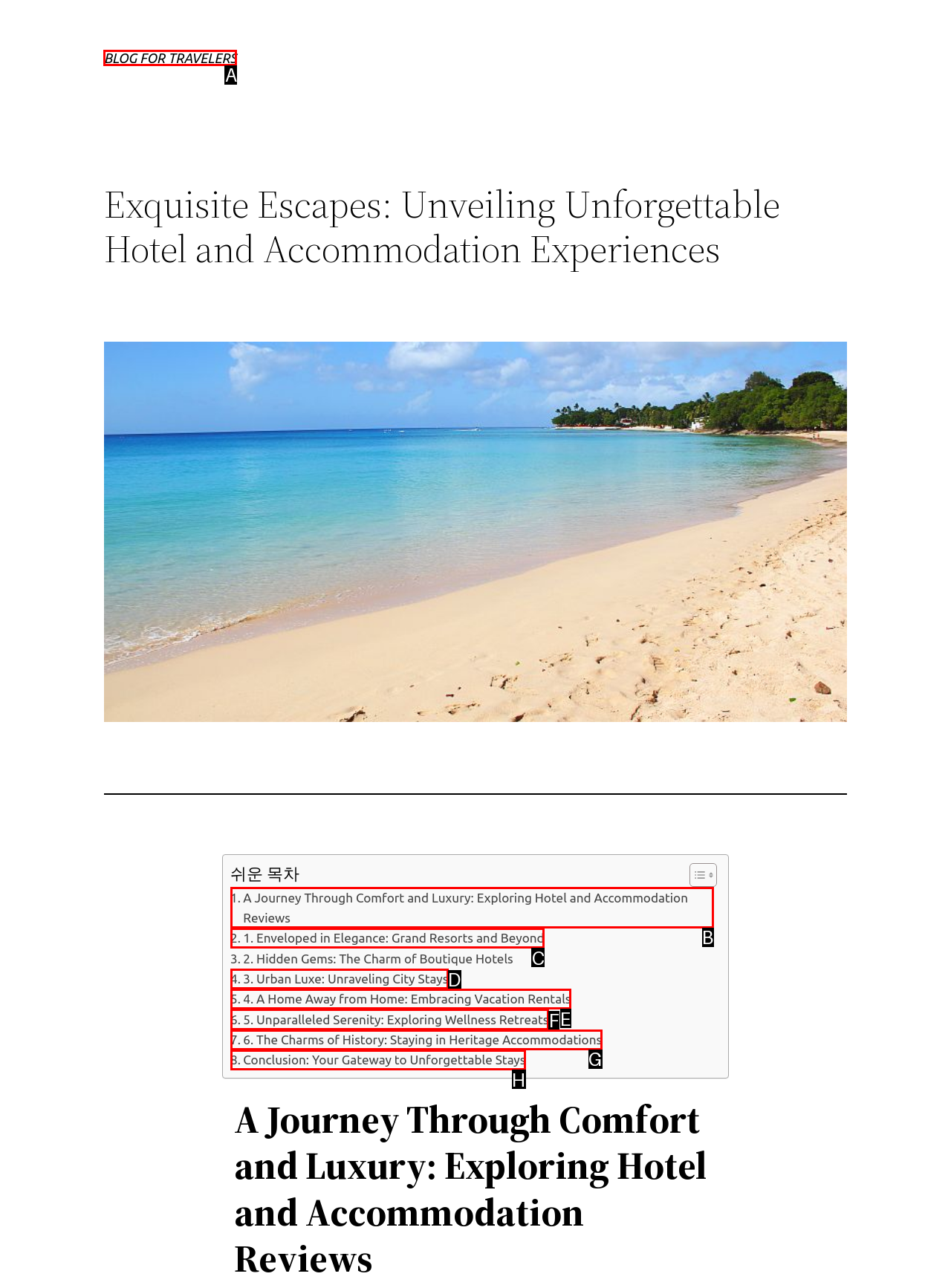Determine which HTML element to click to execute the following task: Click on the 'BLOG FOR TRAVELERS' link Answer with the letter of the selected option.

A